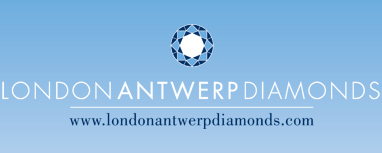What is displayed below the main text?
Refer to the image and provide a one-word or short phrase answer.

Website URL